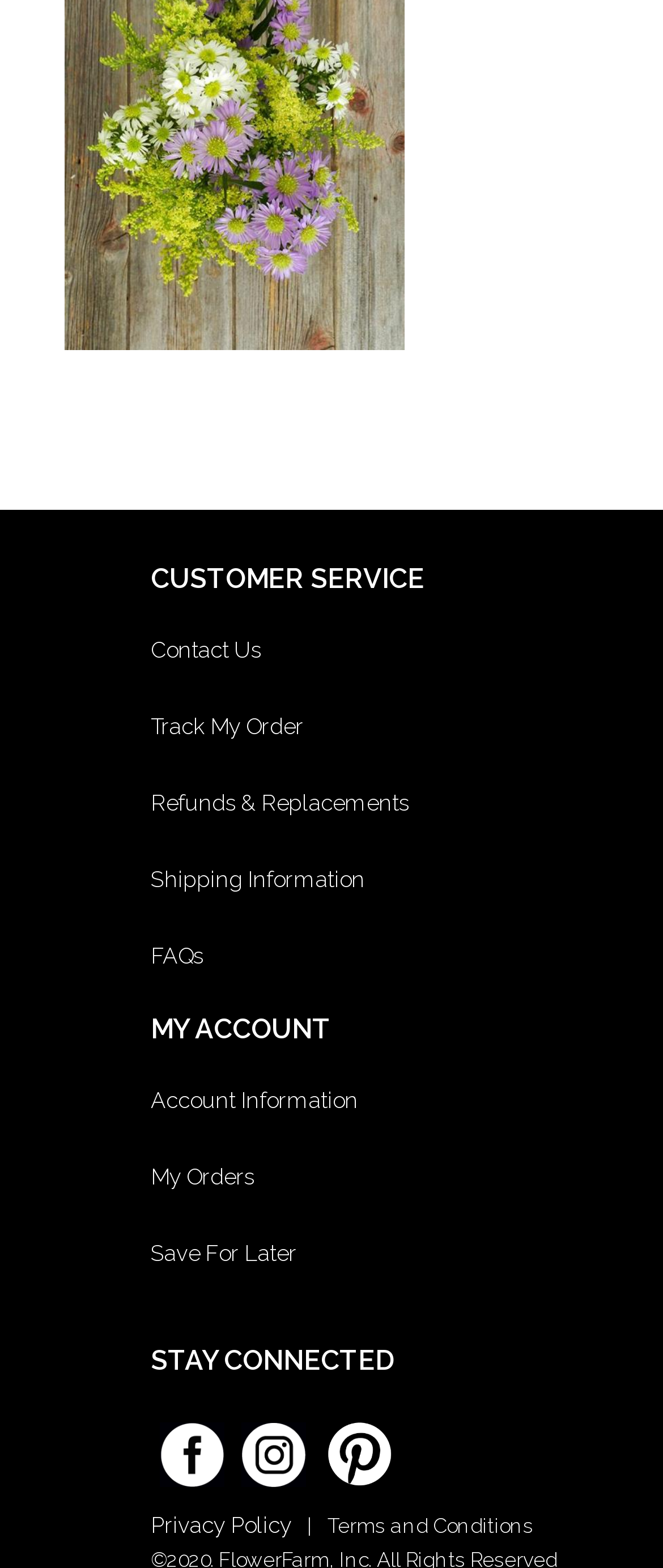Locate the bounding box coordinates of the clickable area needed to fulfill the instruction: "Click on Twitter".

None